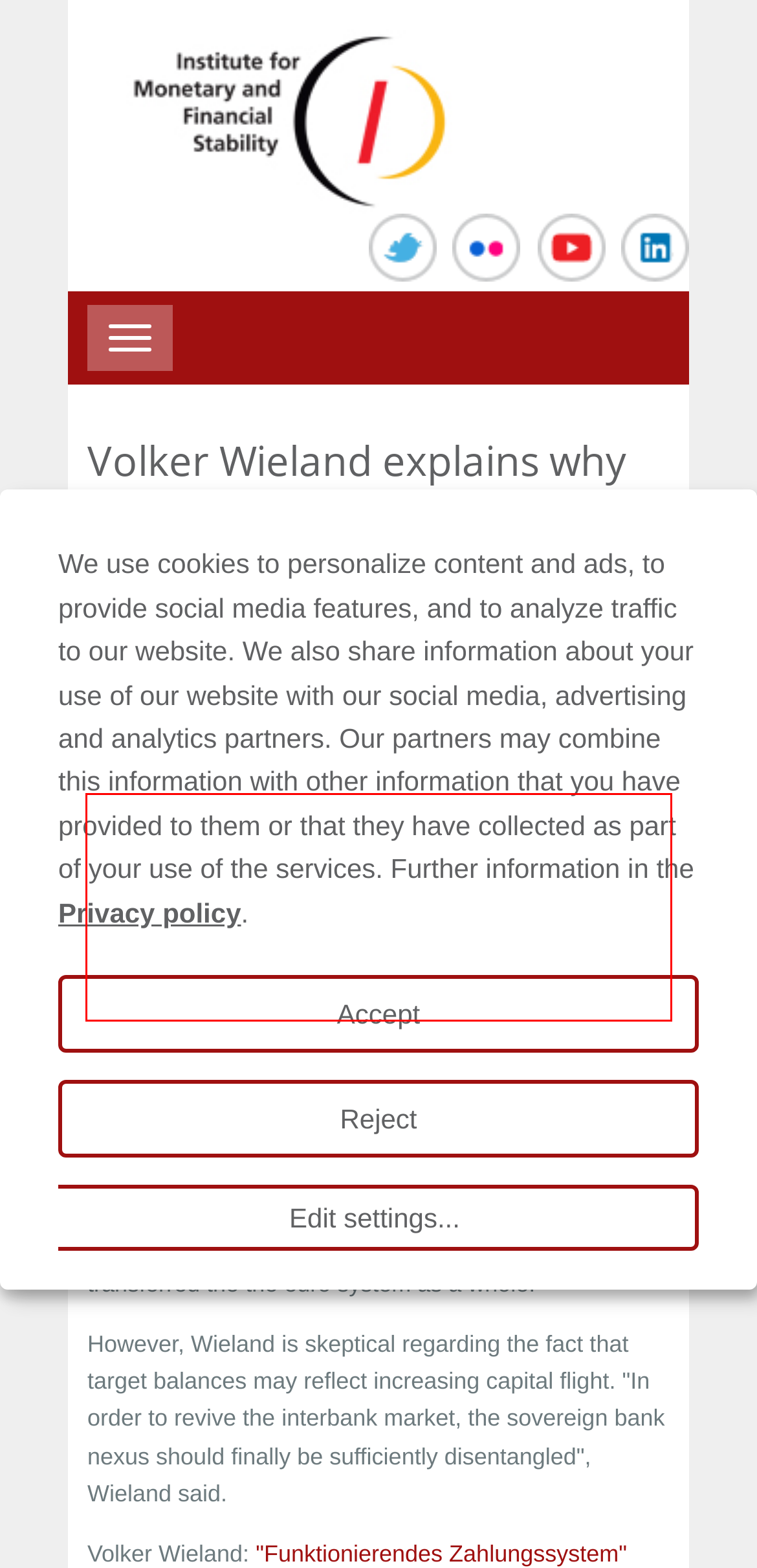You have a screenshot with a red rectangle around a UI element. Recognize and extract the text within this red bounding box using OCR.

In the debate about the target balances Volker Wieland has warned against leading an emotional debate. It was part of the euro system's task to guarantee a functioning payment system, he said in an interview with the German daily "Süddeutsche Zeitung". "Target 2 fulfills this function."